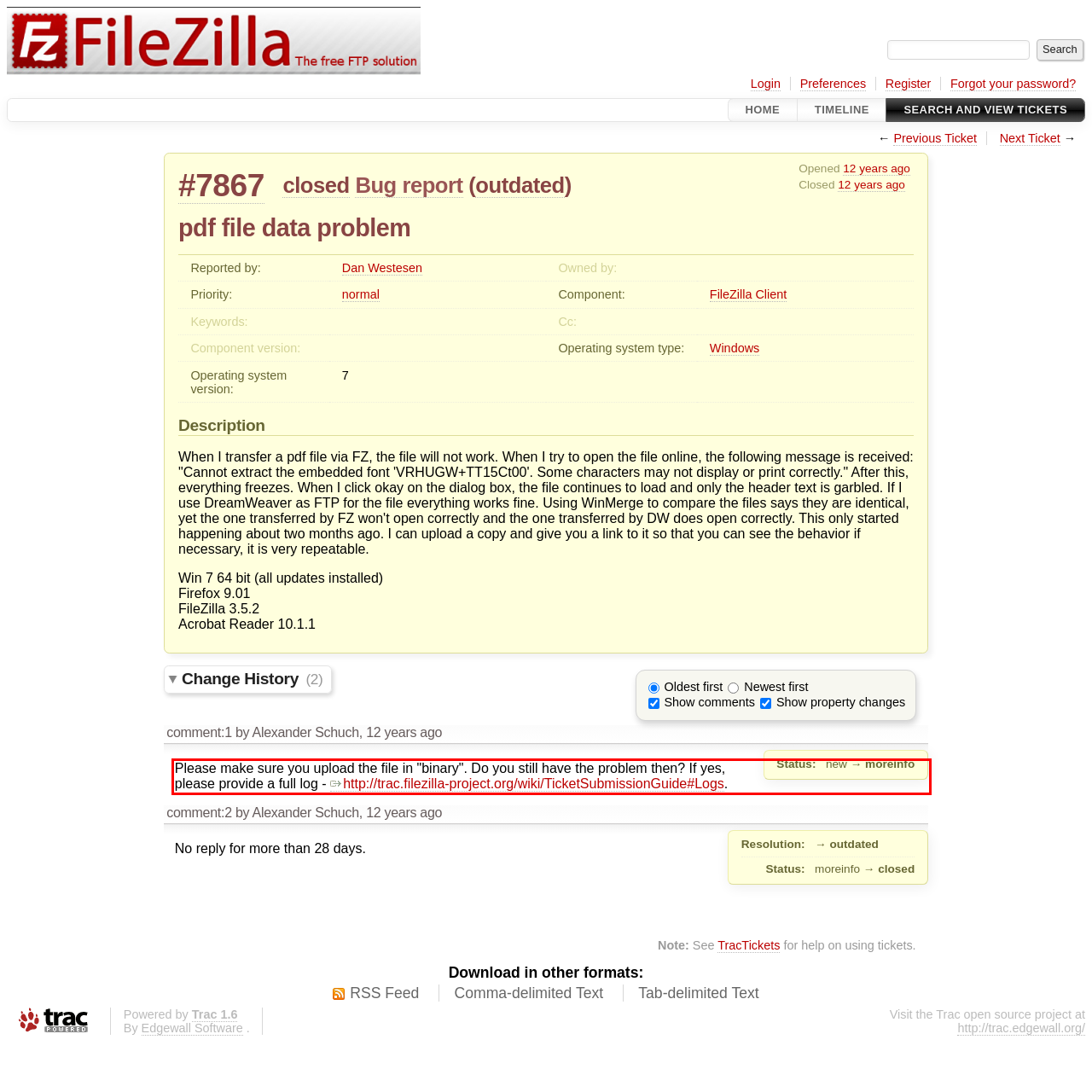You are looking at a screenshot of a webpage with a red rectangle bounding box. Use OCR to identify and extract the text content found inside this red bounding box.

Please make sure you upload the file in "binary". Do you still have the problem then? If yes, please provide a full log - ​http://trac.filezilla-project.org/wiki/TicketSubmissionGuide#Logs.